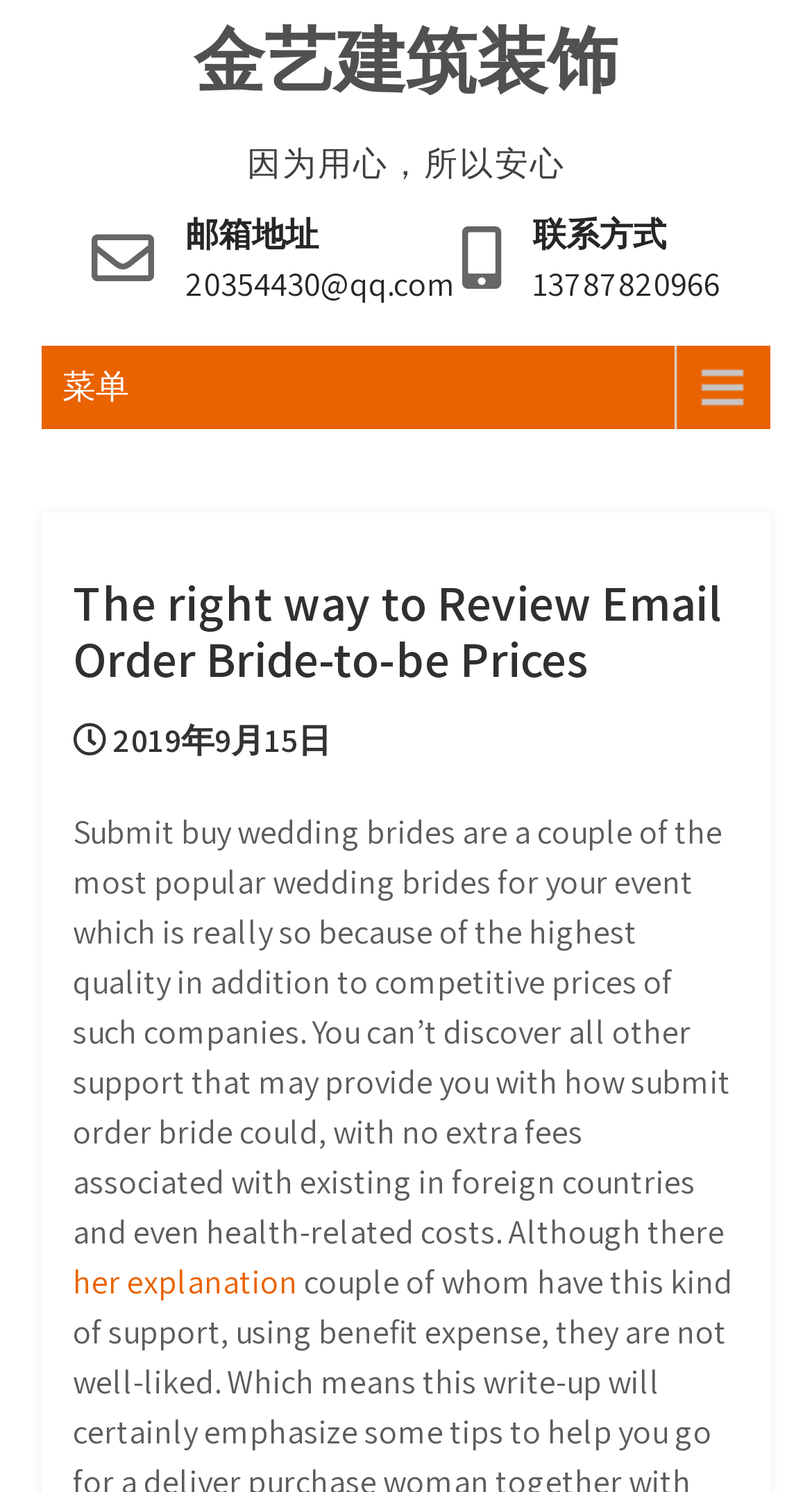Based on the element description her explanation, identify the bounding box of the UI element in the given webpage screenshot. The coordinates should be in the format (top-left x, top-left y, bottom-right x, bottom-right y) and must be between 0 and 1.

[0.09, 0.845, 0.367, 0.874]